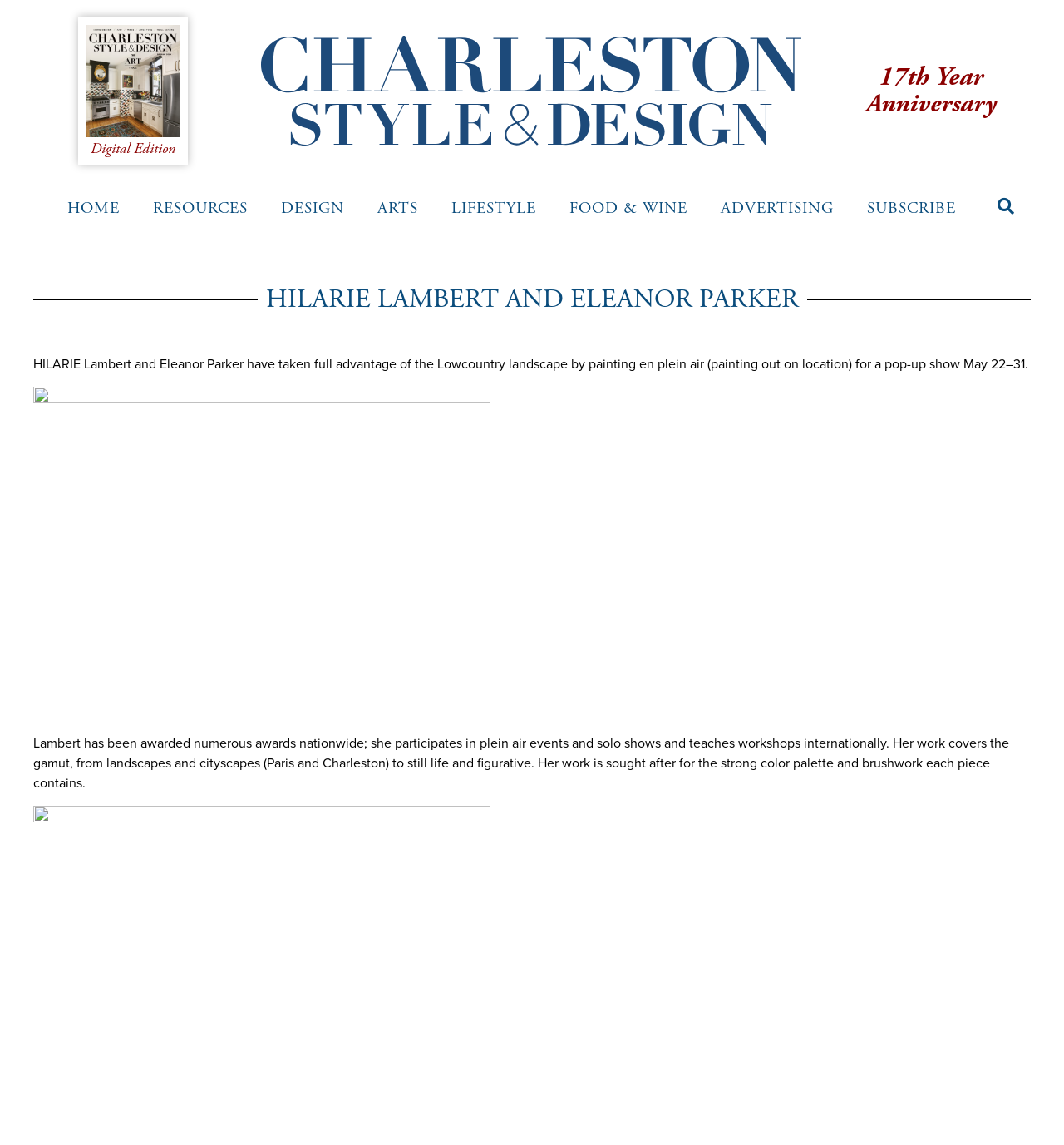Describe the webpage in detail, including text, images, and layout.

This webpage is about HILARIE Lambert and Eleanor Parker, two artists who have taken advantage of the Lowcountry landscape by painting en plein air for a pop-up show. The page is divided into several sections. At the top, there is a navigation menu with links to HOME, RESOURCES, DESIGN, ARTS, LIFESTYLE, FOOD & WINE, ADVERTISING, and SUBSCRIBE, which are aligned horizontally across the page. 

Below the navigation menu, there is a search bar located at the top right corner of the page. 

The main content of the page is divided into two sections. On the left side, there is a heading that reads "Digital Edition" with a link below it. On the right side, there is a large article that spans most of the page. The article has a title "HILARIE LAMBERT AND ELEANOR PARKER" and a brief description of the artists' work, including their awards, participation in plein air events, and their teaching workshops internationally. The article also mentions the characteristics of their work, such as strong color palette and brushwork. 

There are two links within the article, but their contents are not specified. At the top of the page, there is a link to the digital edition of the magazine, and another link with no specified content. There is also a heading that reads "17th Year Anniversary" located at the top right corner of the page.